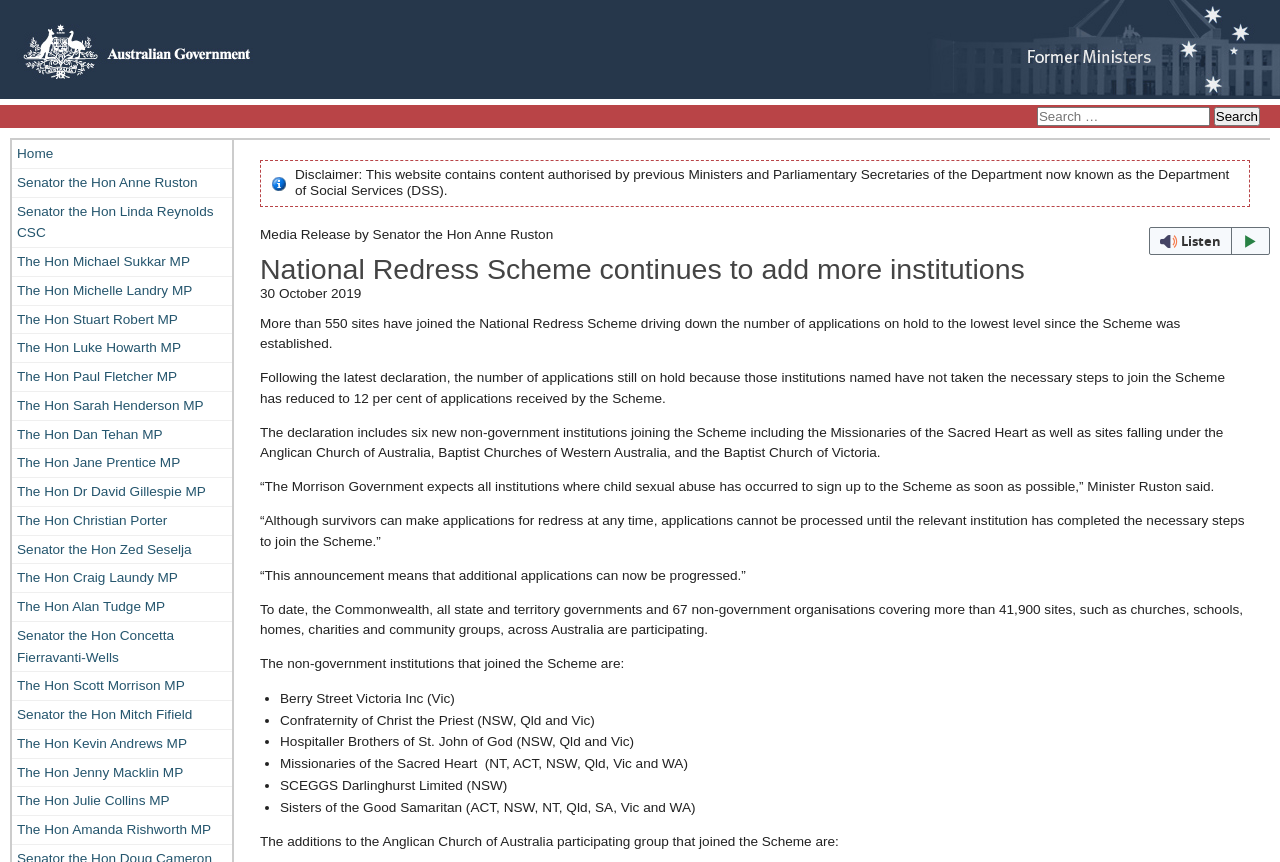Please identify the coordinates of the bounding box that should be clicked to fulfill this instruction: "Read the media release by Senator the Hon Anne Ruston".

[0.203, 0.263, 0.432, 0.28]